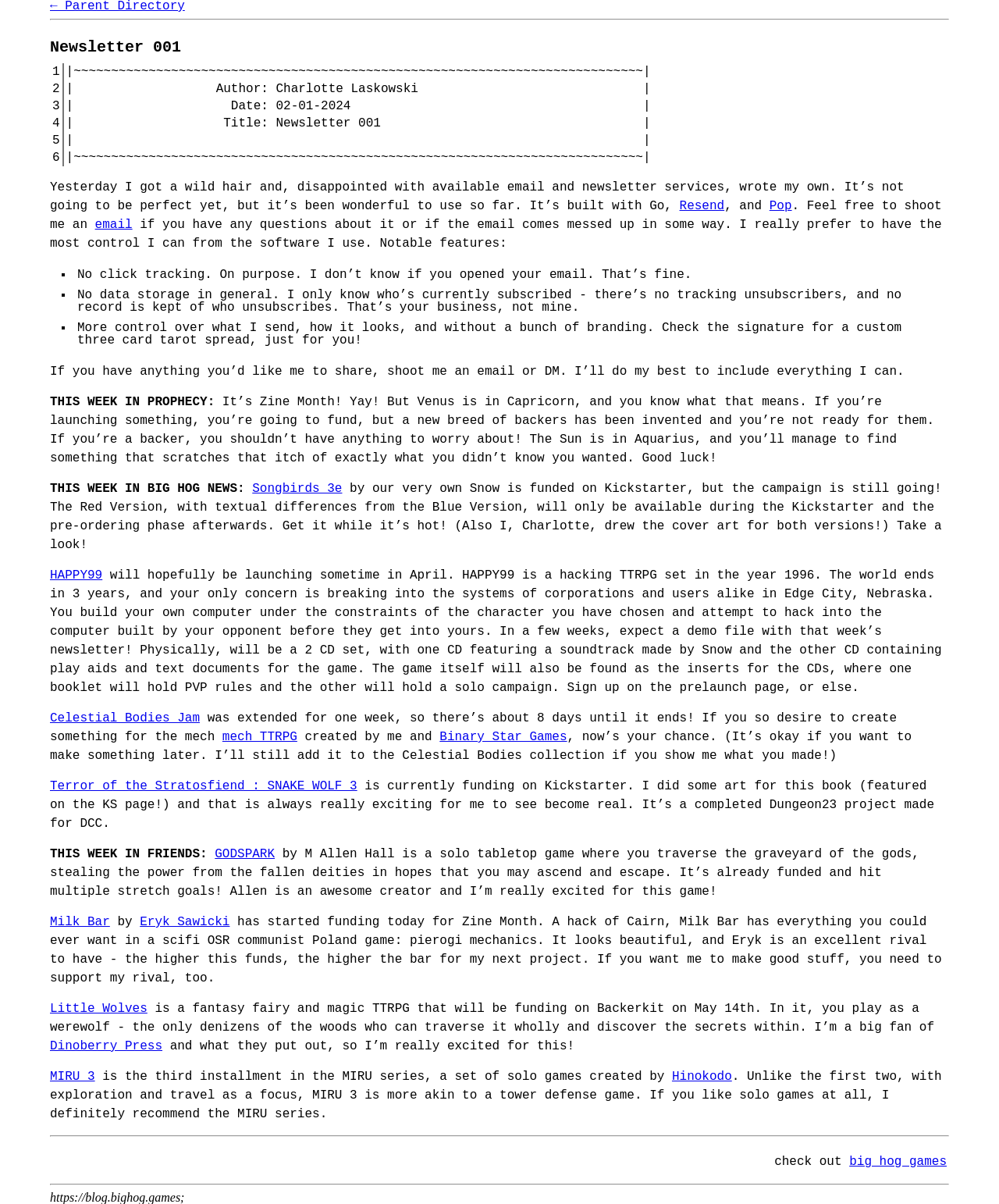What is the date mentioned in the newsletter?
Based on the visual information, provide a detailed and comprehensive answer.

The date is mentioned in the table with the column headers '3', '| Date: 02-01-2024 |', and so on. The text '|                     Date: 02-01-2024                                       |' is a static text element within the table, indicating that the date is 02-01-2024.